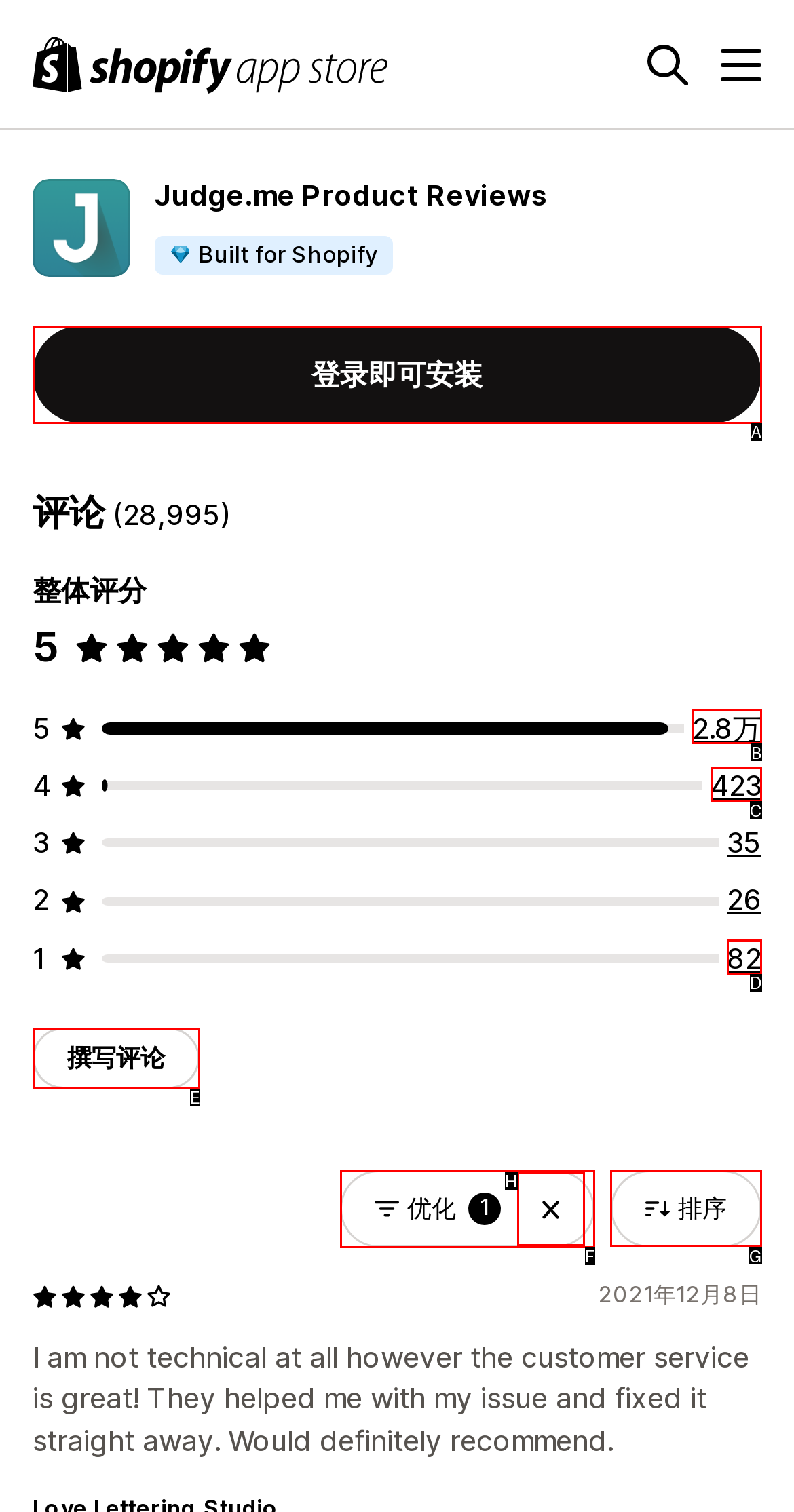Identify the correct UI element to click on to achieve the task: Sort the reviews. Provide the letter of the appropriate element directly from the available choices.

G